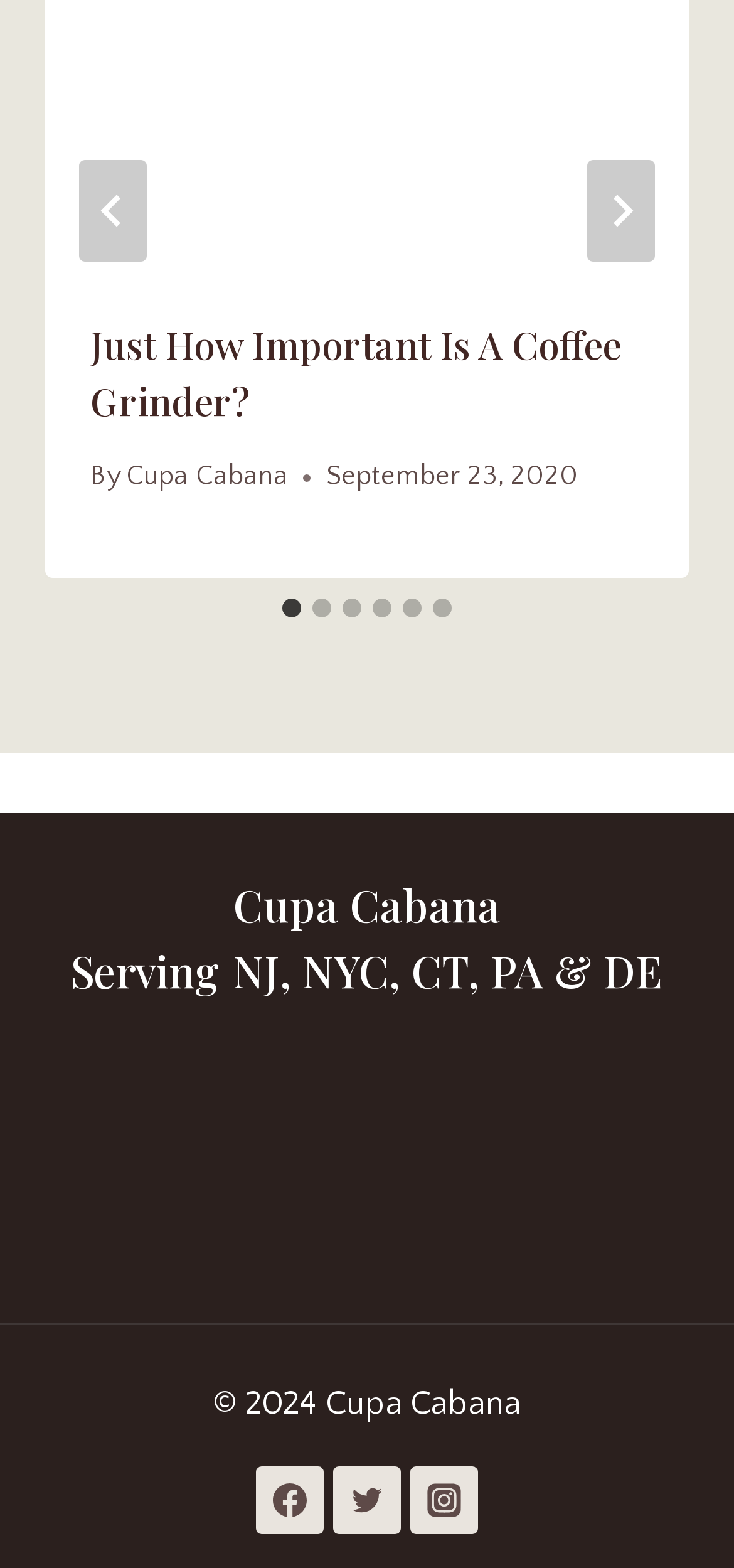Can you specify the bounding box coordinates for the region that should be clicked to fulfill this instruction: "Visit Facebook page".

[0.348, 0.935, 0.44, 0.978]